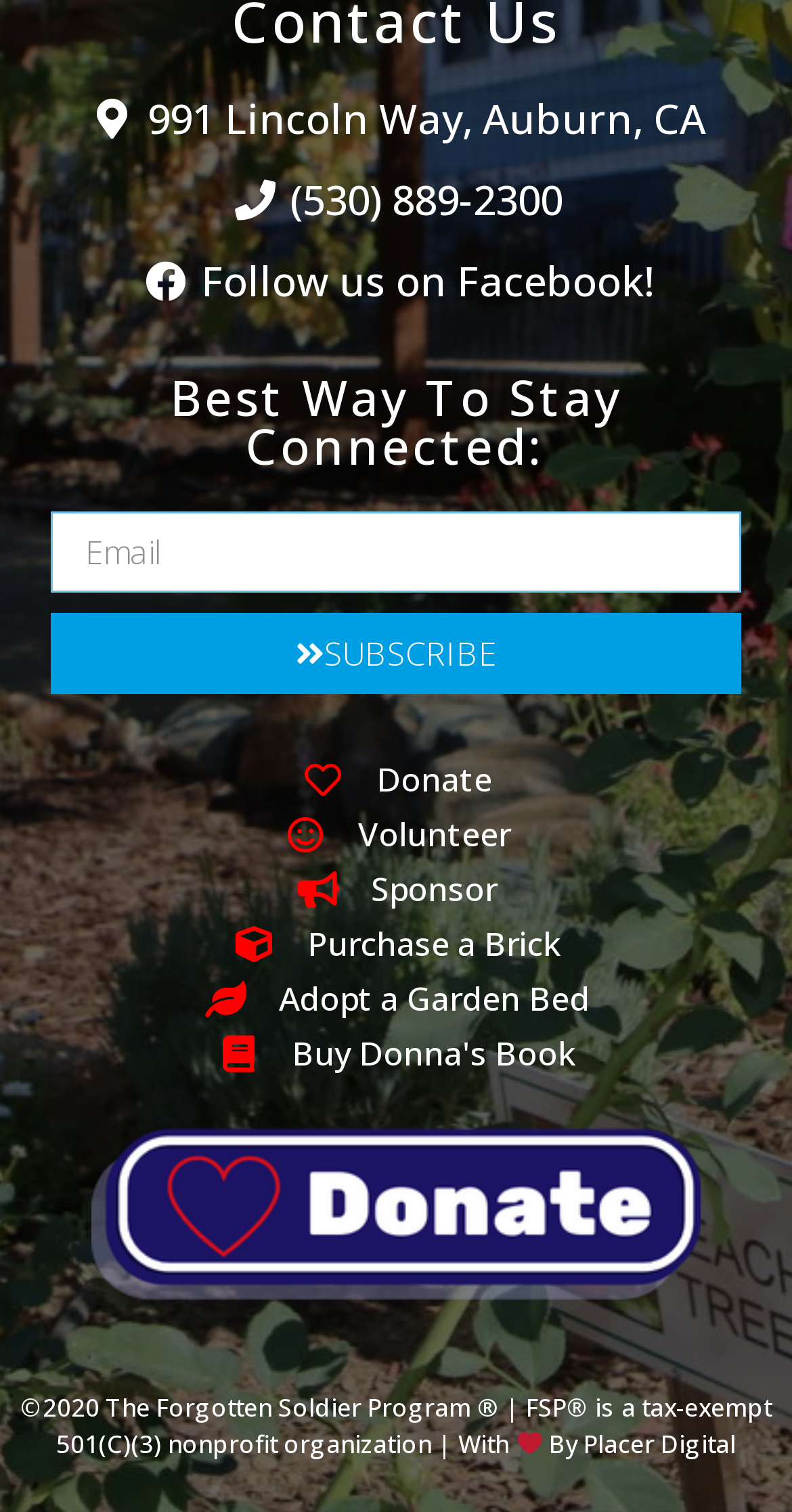Can you pinpoint the bounding box coordinates for the clickable element required for this instruction: "Call the phone number"? The coordinates should be four float numbers between 0 and 1, i.e., [left, top, right, bottom].

[0.064, 0.112, 0.936, 0.153]